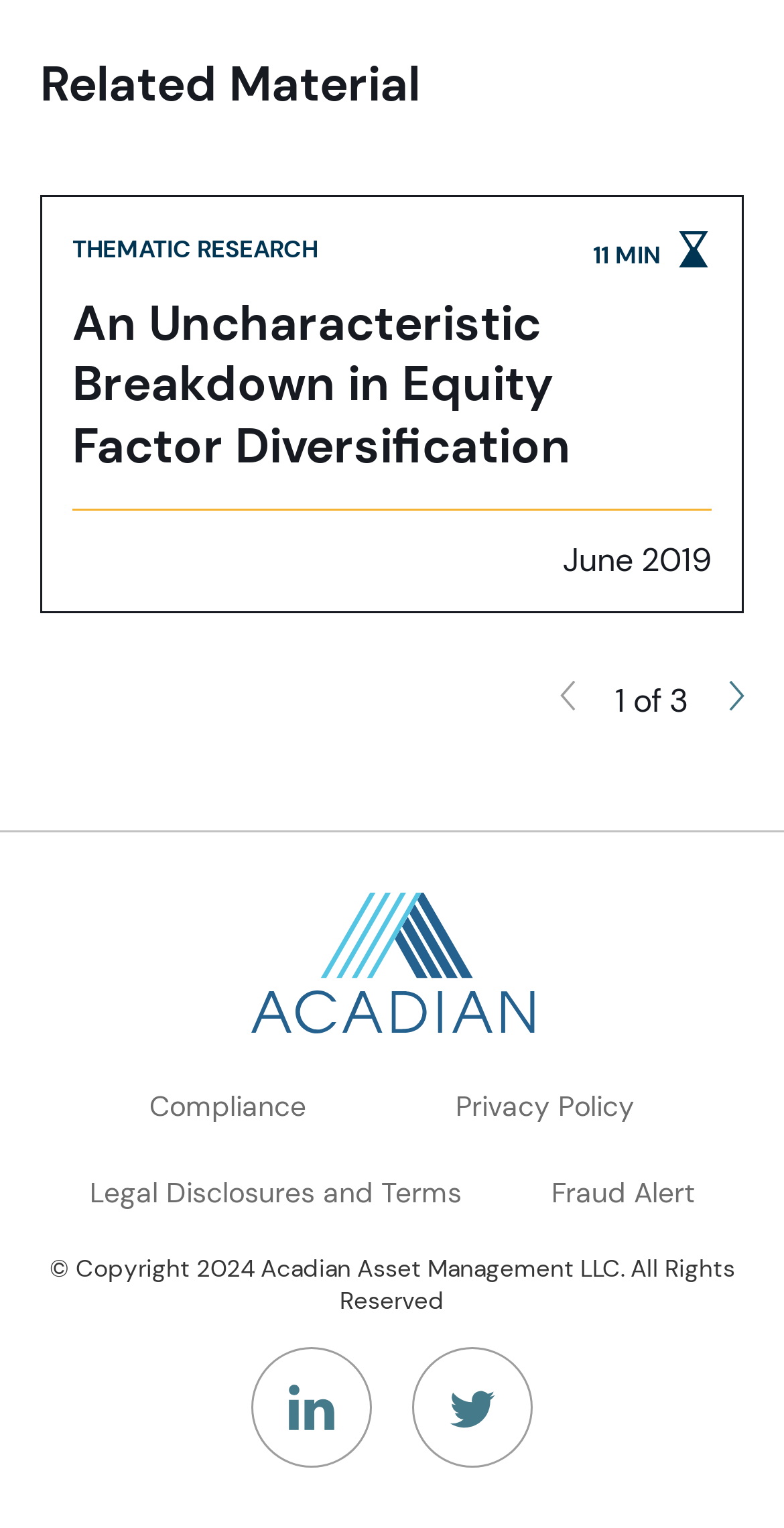Identify the bounding box coordinates of the region I need to click to complete this instruction: "Click the 'Previous arrow' button".

[0.662, 0.427, 0.785, 0.49]